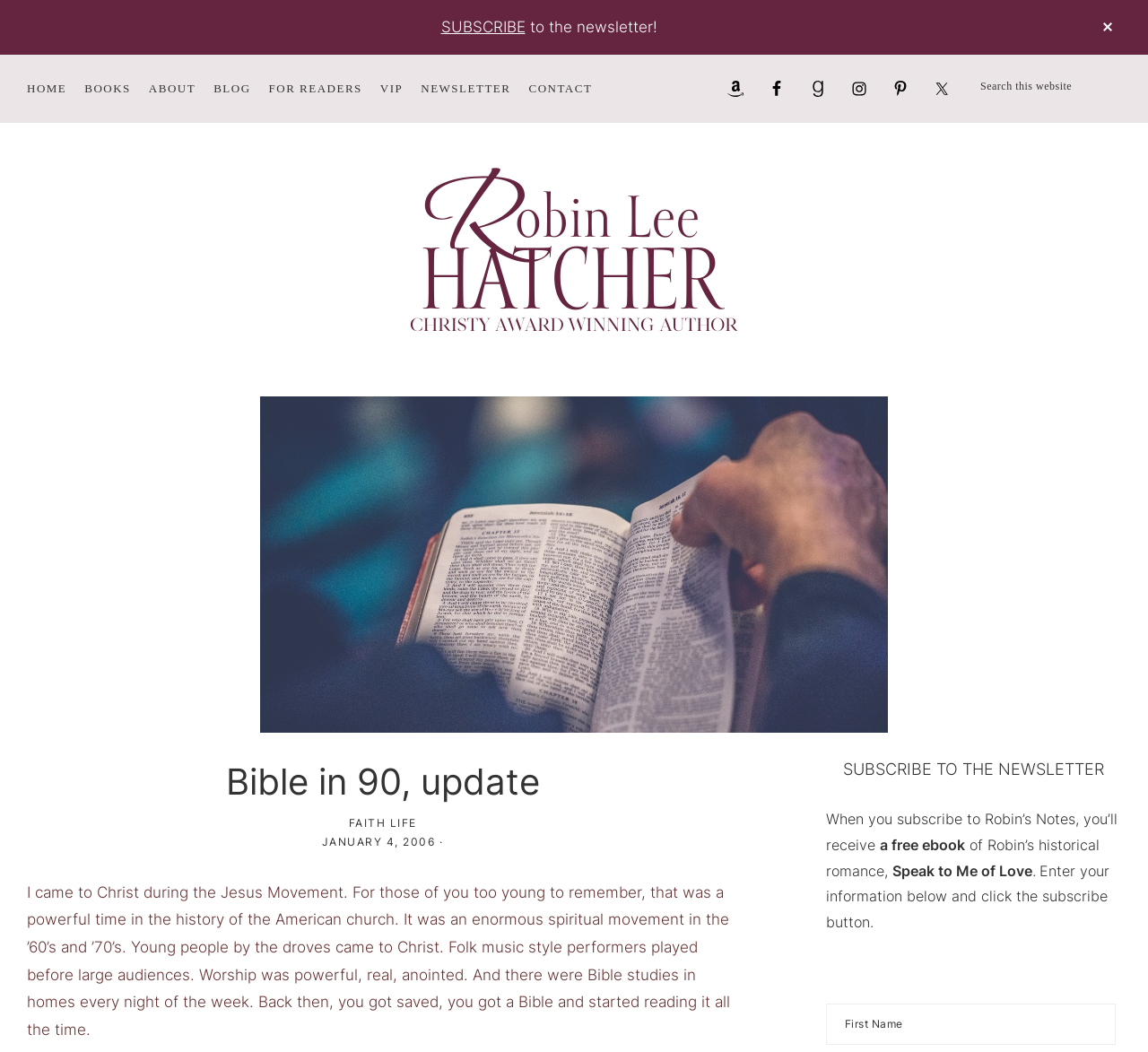Answer the question briefly using a single word or phrase: 
What is the author's name?

Robin Lee Hatcher